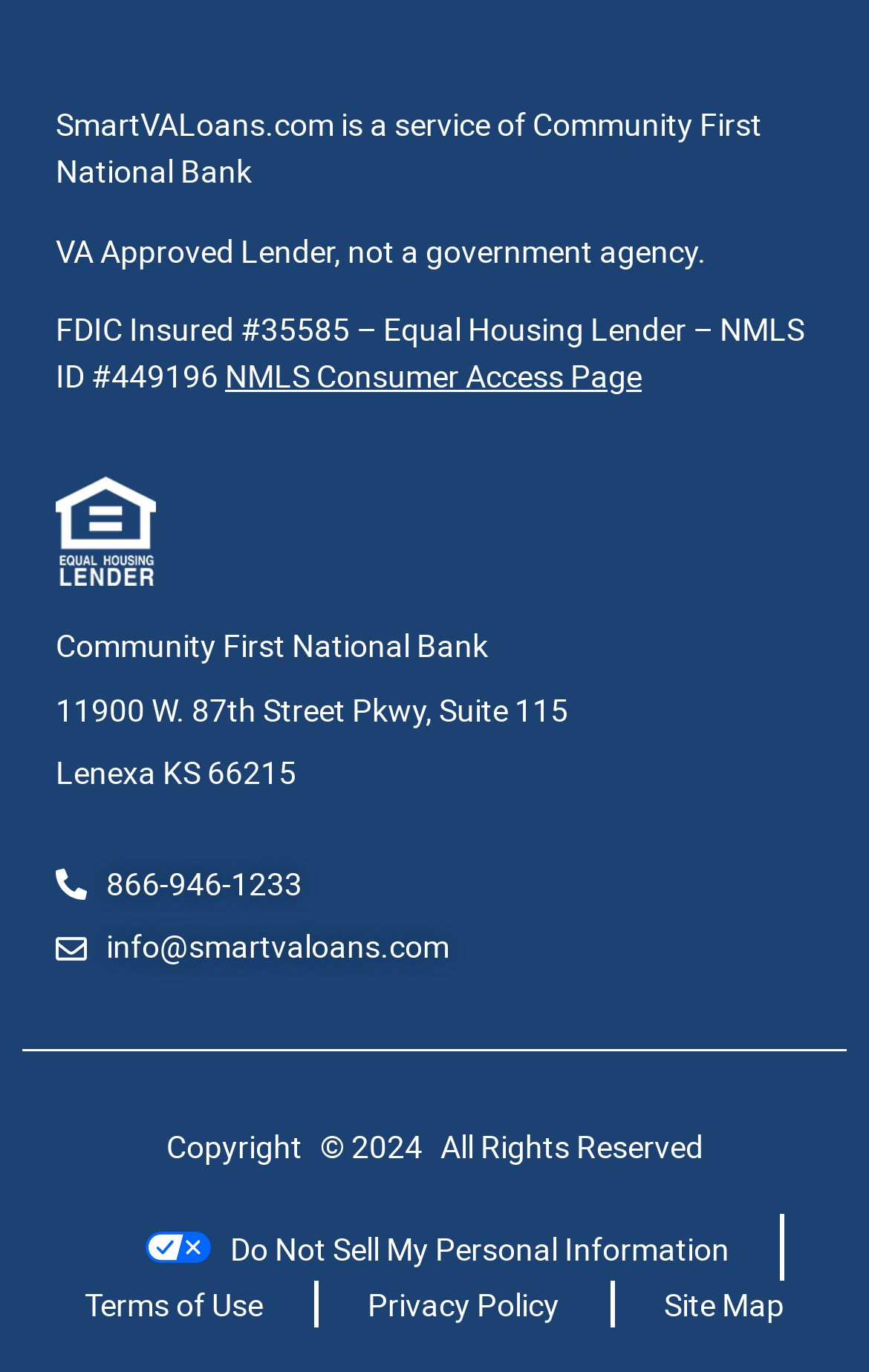Predict the bounding box coordinates of the UI element that matches this description: "Privacy Policy". The coordinates should be in the format [left, top, right, bottom] with each value between 0 and 1.

[0.423, 0.934, 0.644, 0.968]